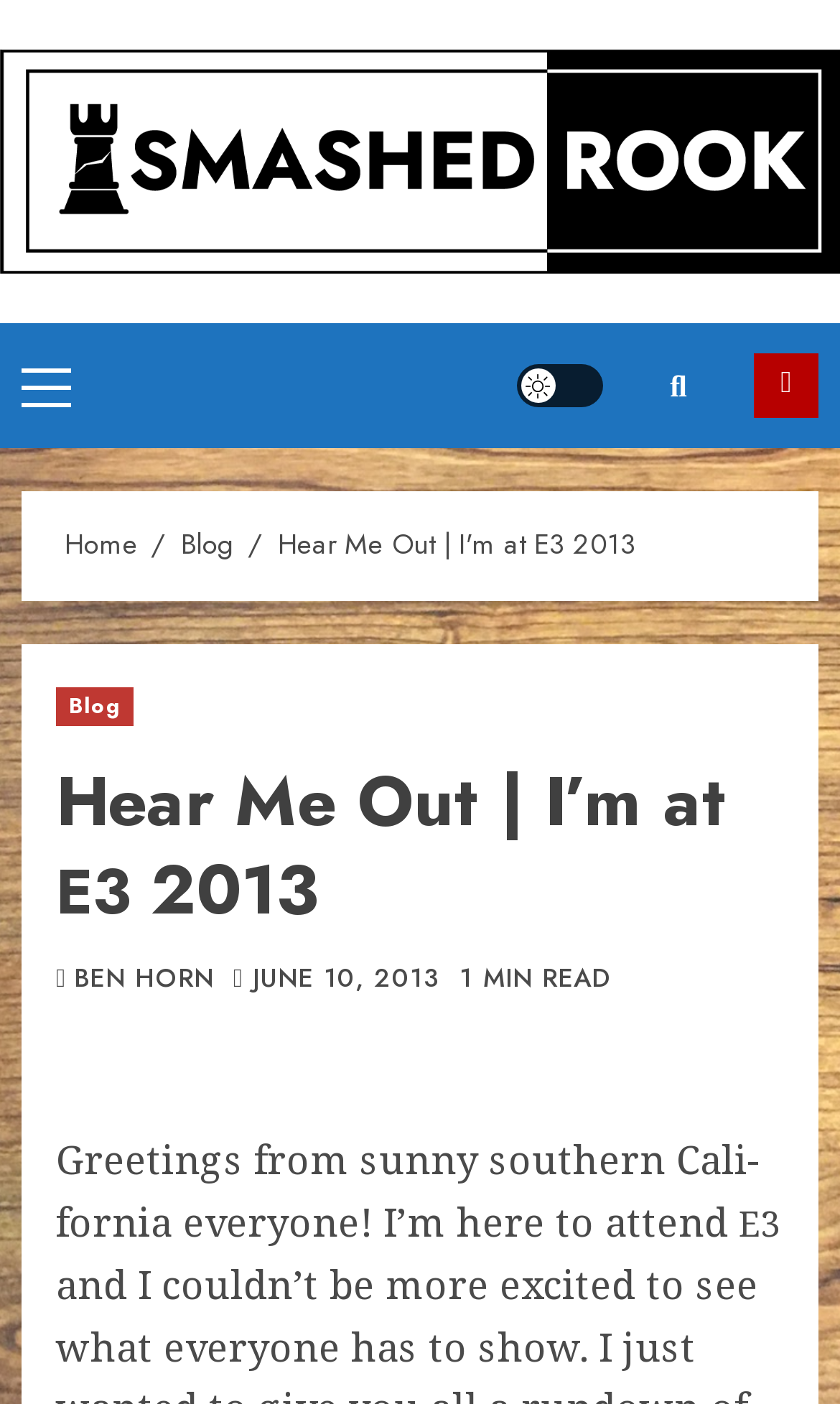Please indicate the bounding box coordinates for the clickable area to complete the following task: "Go to Home page". The coordinates should be specified as four float numbers between 0 and 1, i.e., [left, top, right, bottom].

[0.077, 0.373, 0.164, 0.404]